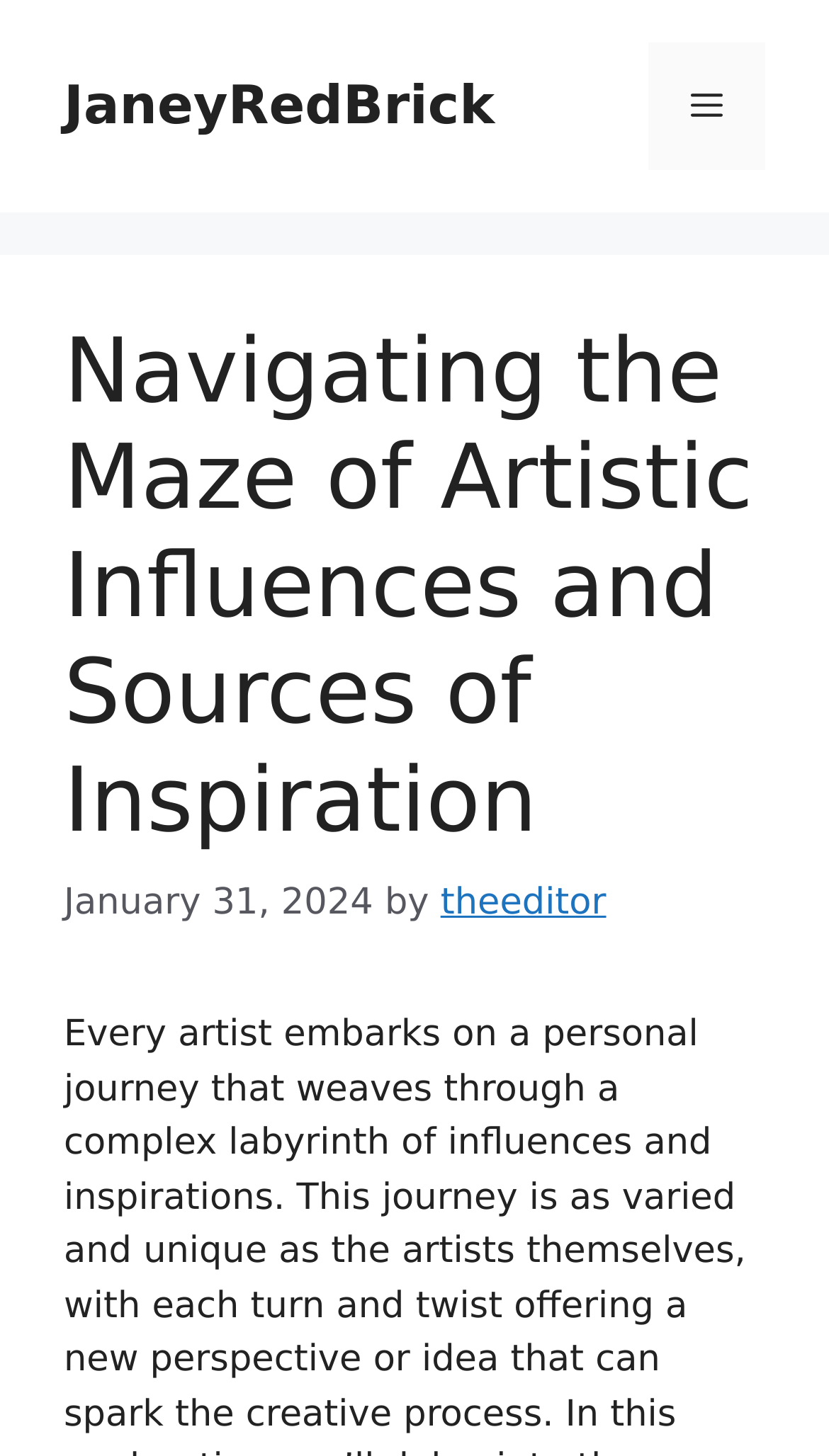Answer in one word or a short phrase: 
What is the purpose of the button in the navigation section?

Menu